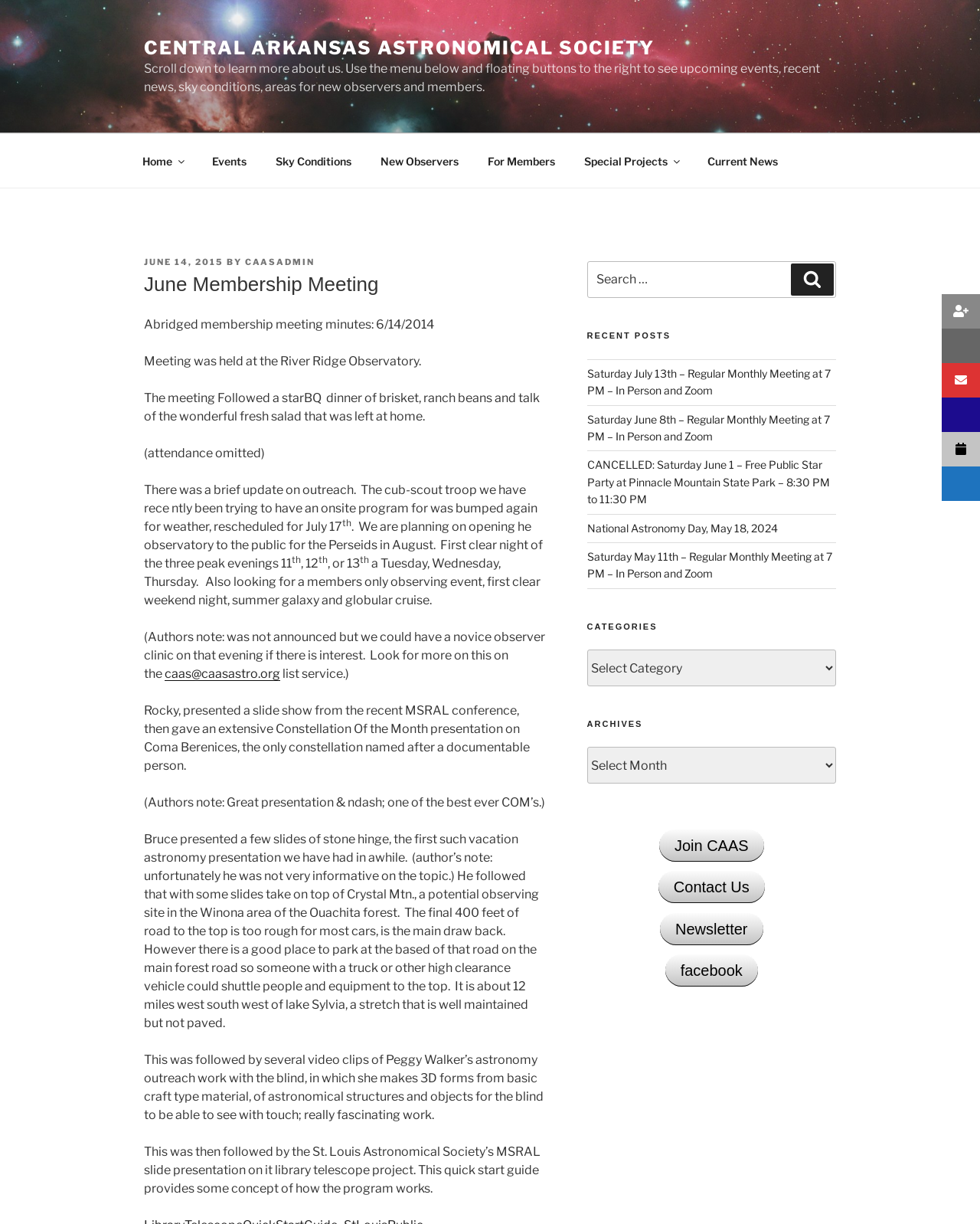Show me the bounding box coordinates of the clickable region to achieve the task as per the instruction: "Click the 'Home' link".

[0.131, 0.116, 0.2, 0.147]